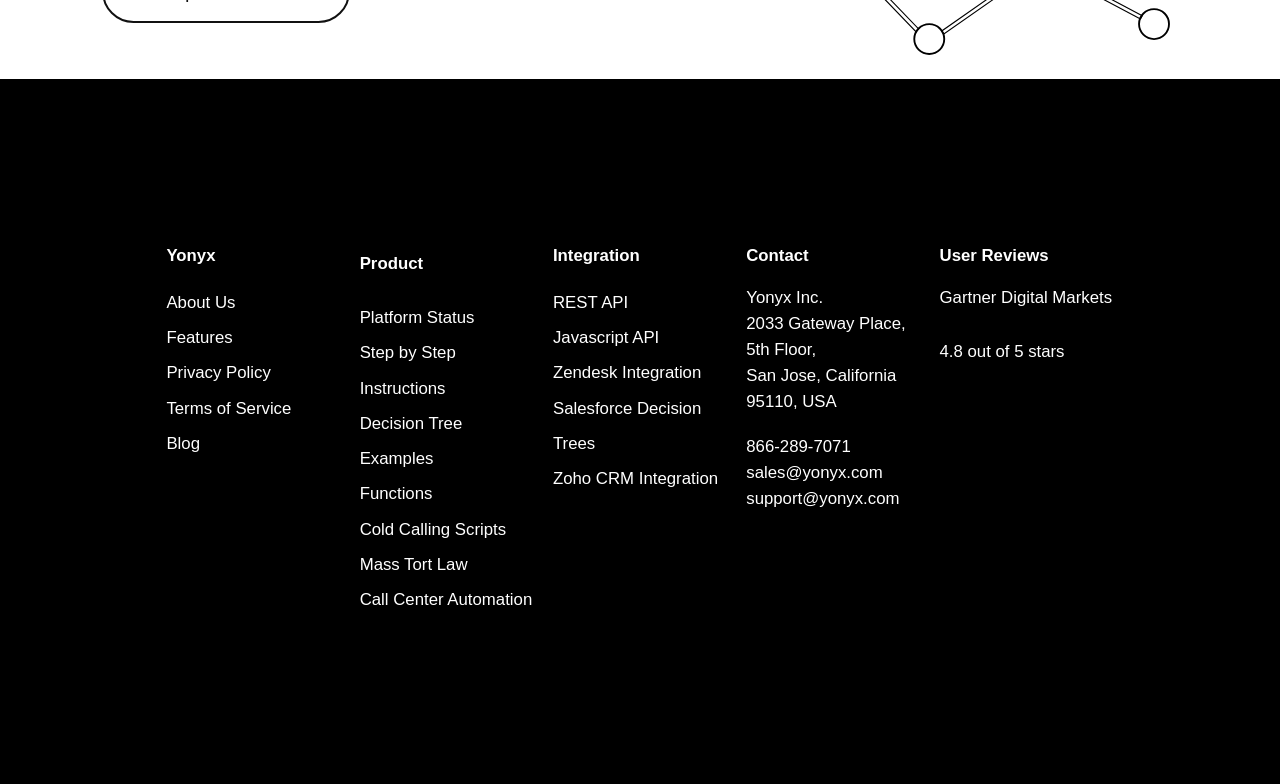Provide the bounding box for the UI element matching this description: "Blog".

[0.13, 0.554, 0.156, 0.578]